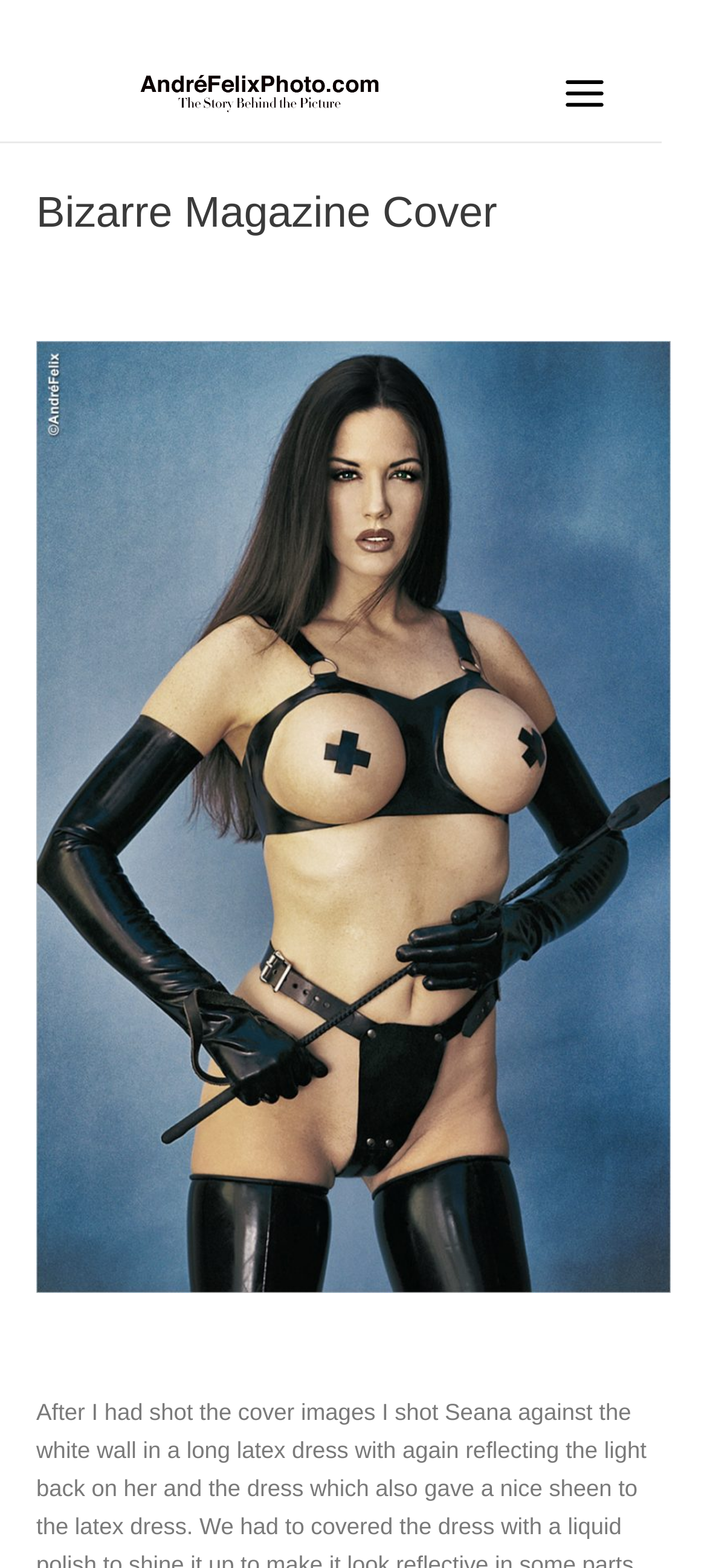What is Seana Ryan?
Based on the image, answer the question with as much detail as possible.

I determined this answer by examining the image section of the webpage, where it says 'Seana Ryan Penthouse Pet'. This suggests that Seana Ryan is a Penthouse Pet, which is a title or designation given to her.